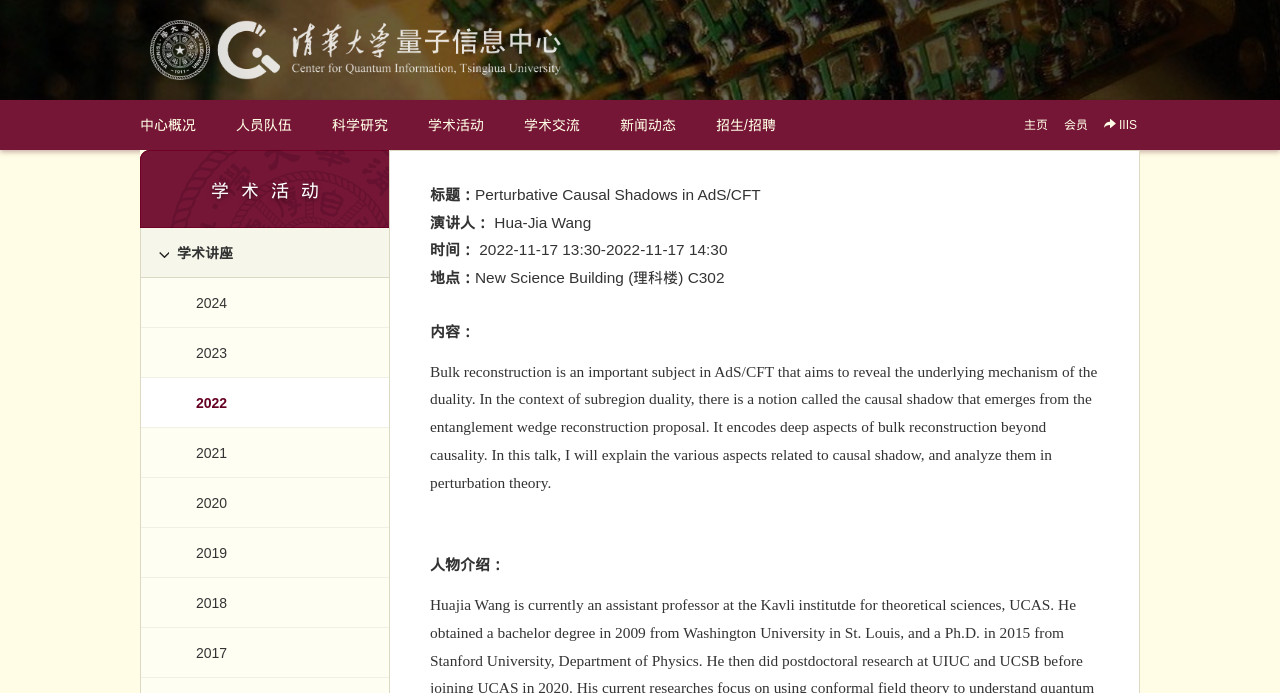What is the date and time of the lecture?
Please provide a single word or phrase as your answer based on the image.

2022-11-17 13:30-14:30